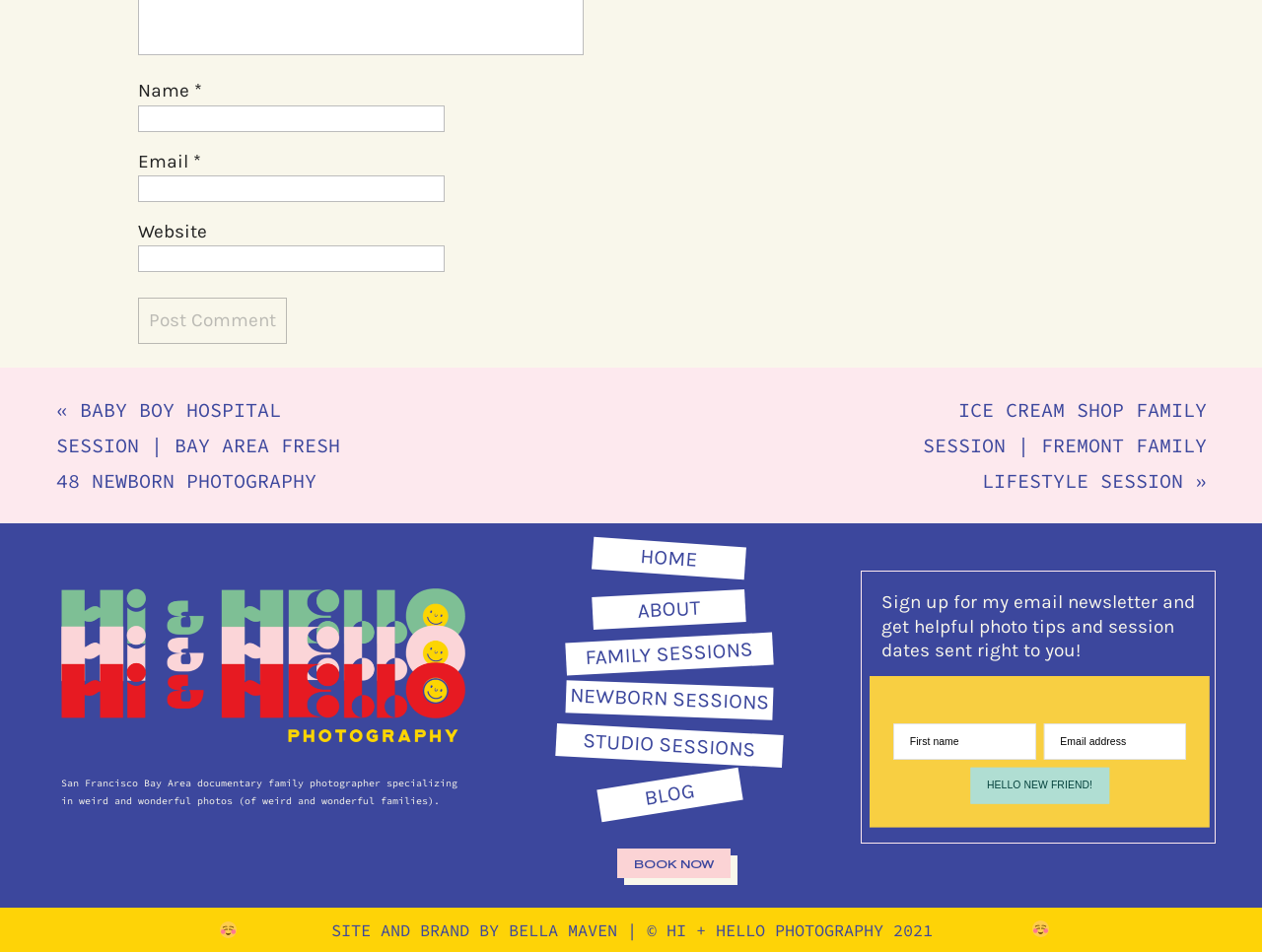Specify the bounding box coordinates for the region that must be clicked to perform the given instruction: "Enter your name".

[0.109, 0.111, 0.352, 0.138]